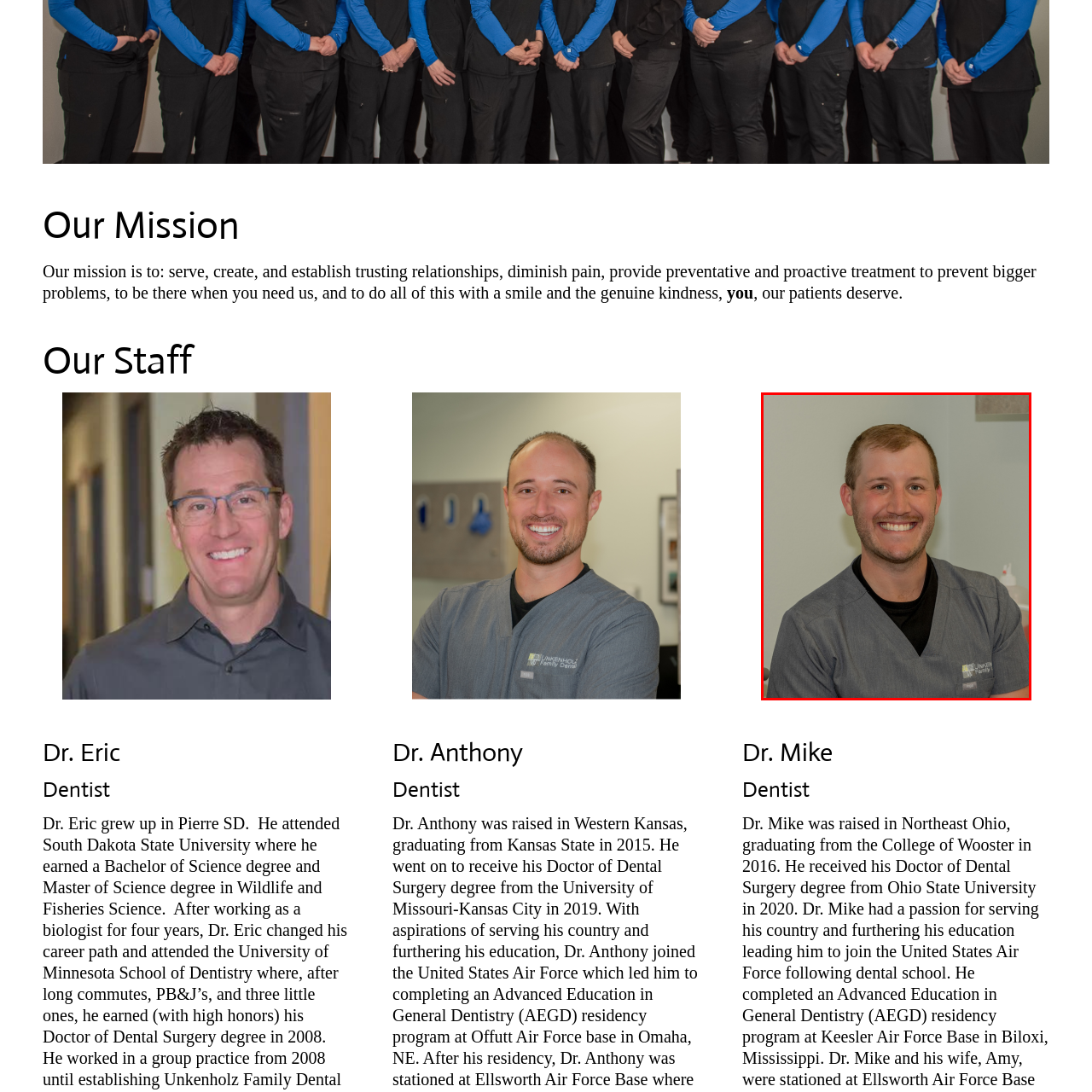What is the atmosphere Dr. Mike conveys?
Pay attention to the image part enclosed by the red bounding box and answer the question using a single word or a short phrase.

Welcoming environment